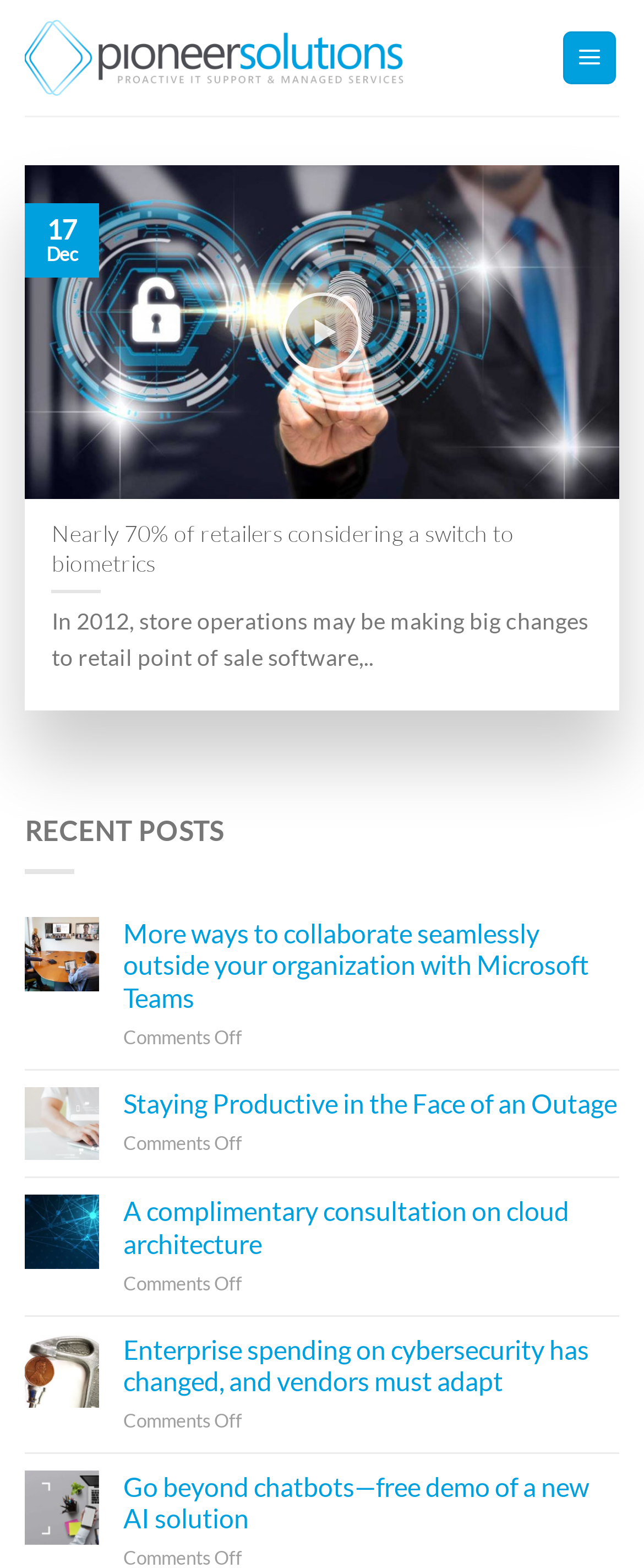Can you find the bounding box coordinates for the element to click on to achieve the instruction: "Check the details of the complimentary consultation on cloud architecture"?

[0.192, 0.762, 0.962, 0.803]